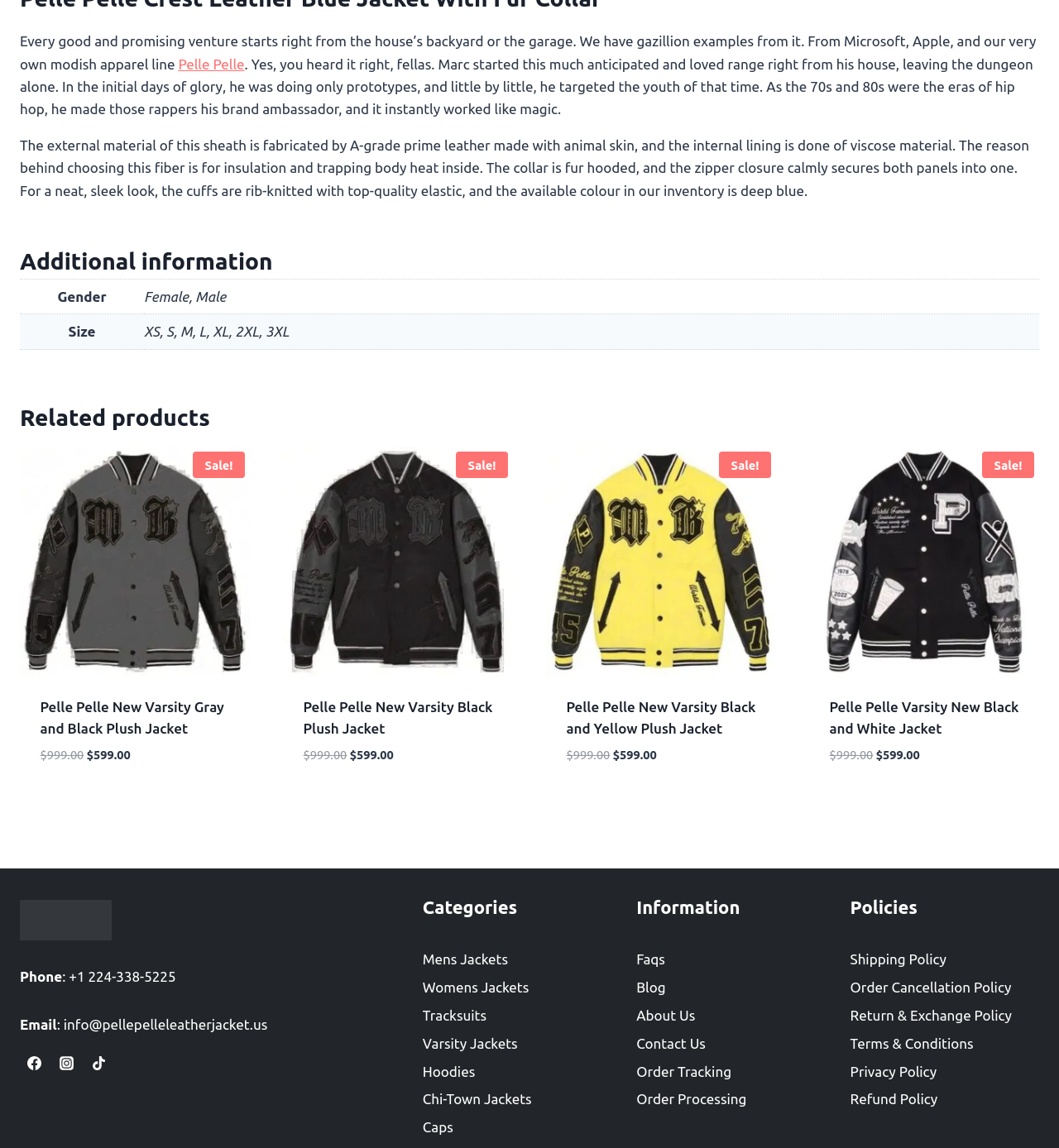Please identify the bounding box coordinates of the element I should click to complete this instruction: 'View 'Additional information''. The coordinates should be given as four float numbers between 0 and 1, like this: [left, top, right, bottom].

[0.019, 0.212, 0.981, 0.324]